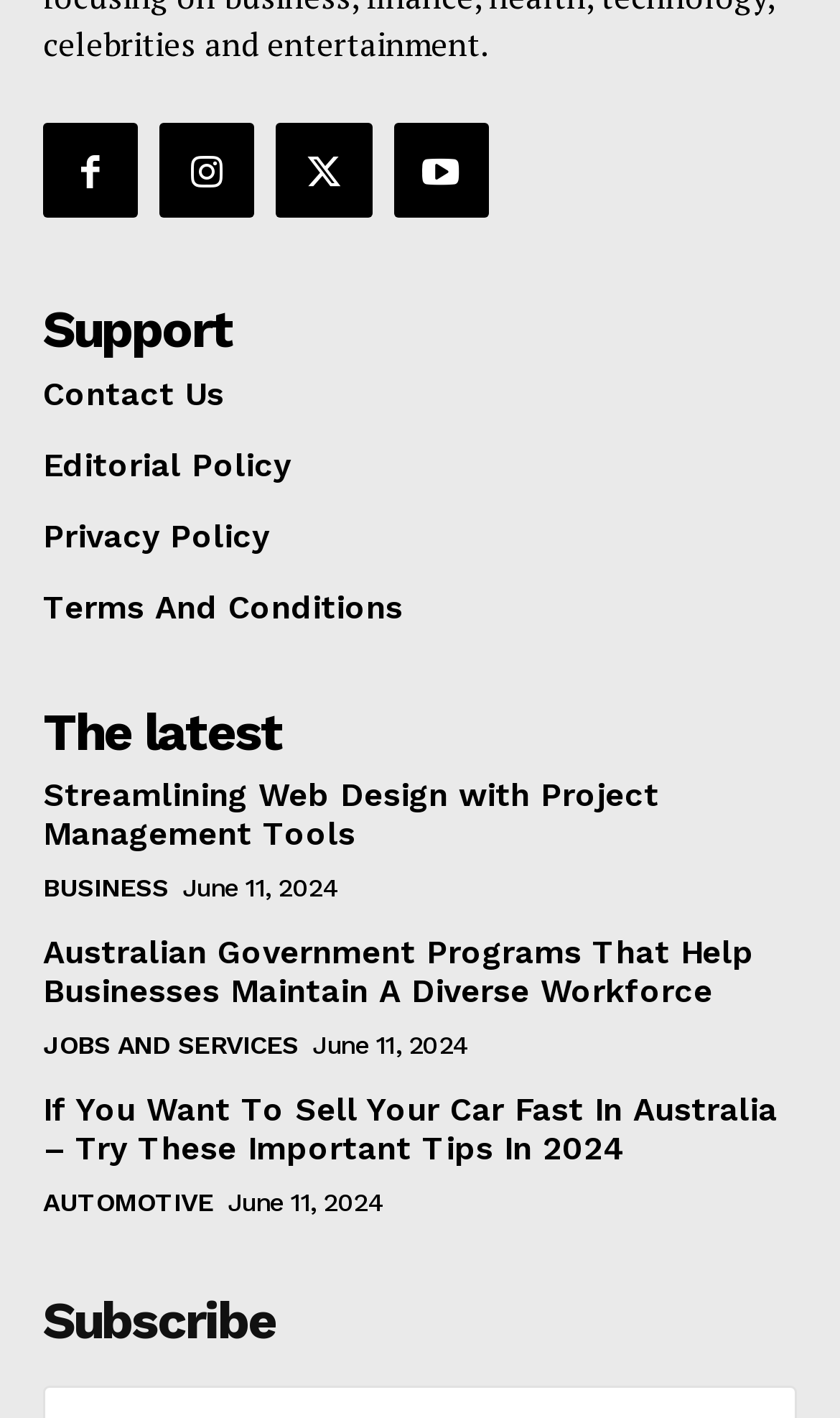Observe the image and answer the following question in detail: What is the title of the third article on the webpage?

The third article on the webpage has the title 'If You Want To Sell Your Car Fast In Australia – Try These Important Tips In 2024', as indicated by the heading element with this title.